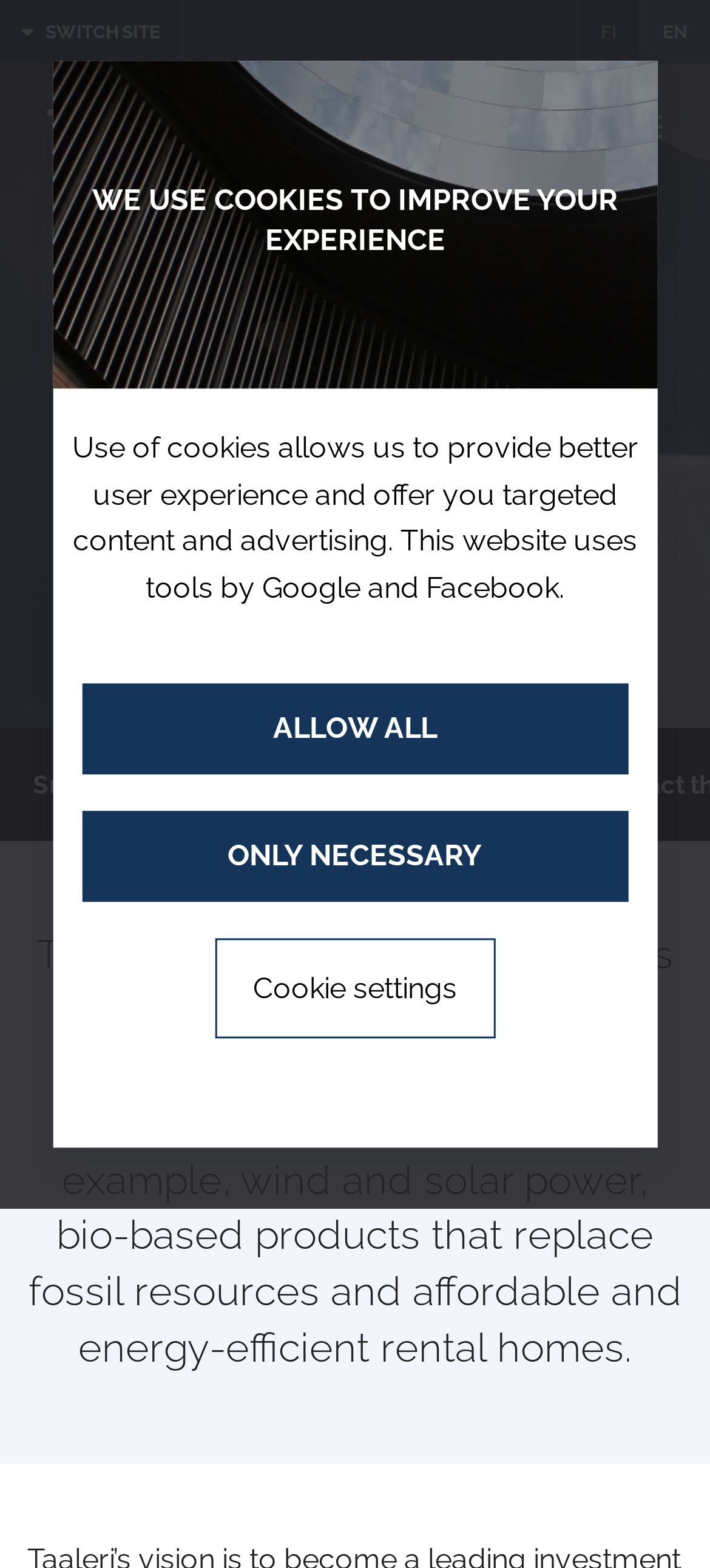Identify the bounding box coordinates of the clickable region to carry out the given instruction: "Open the menu".

[0.715, 0.052, 0.962, 0.108]